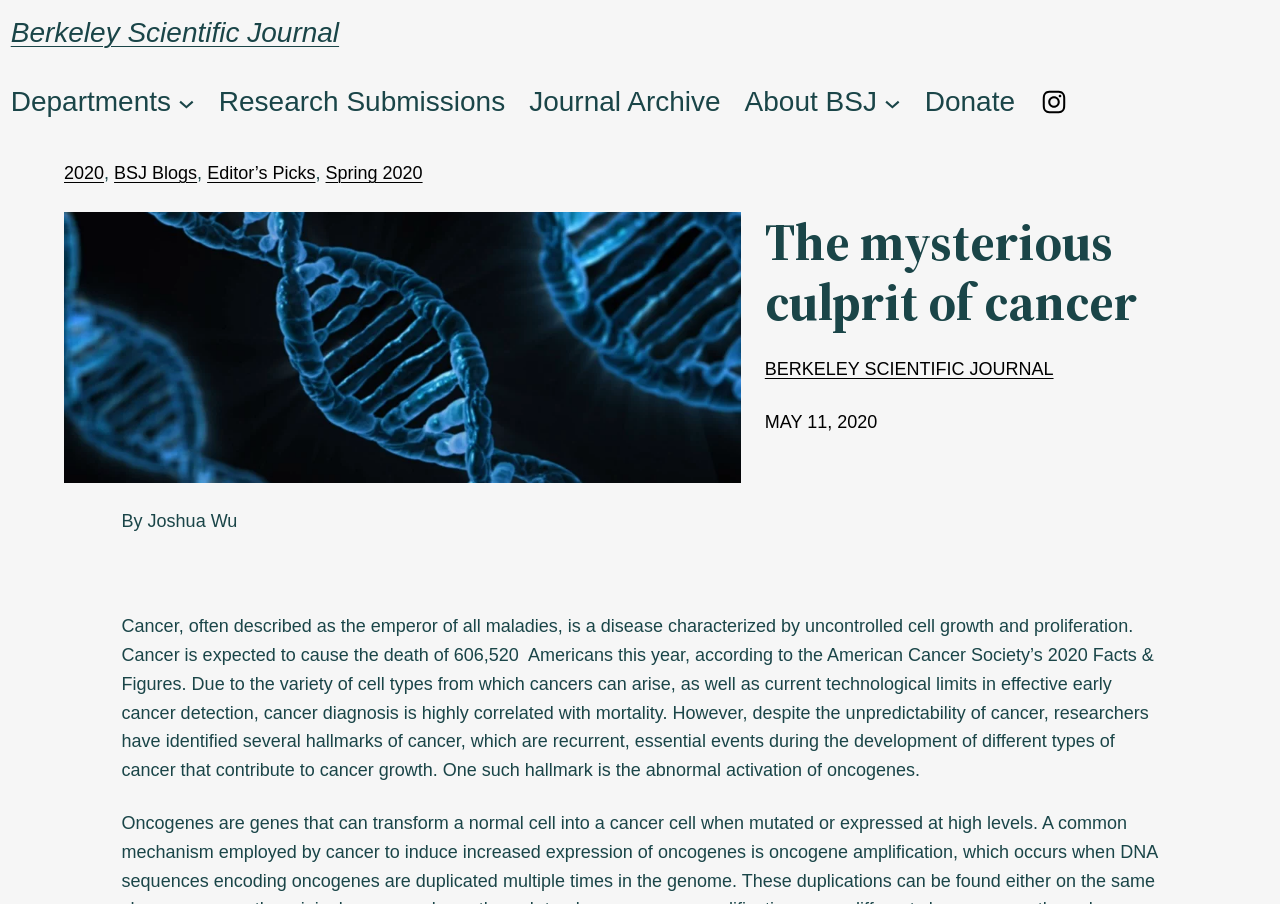Please identify the coordinates of the bounding box that should be clicked to fulfill this instruction: "Click on the 'Donate' link".

[0.722, 0.088, 0.793, 0.138]